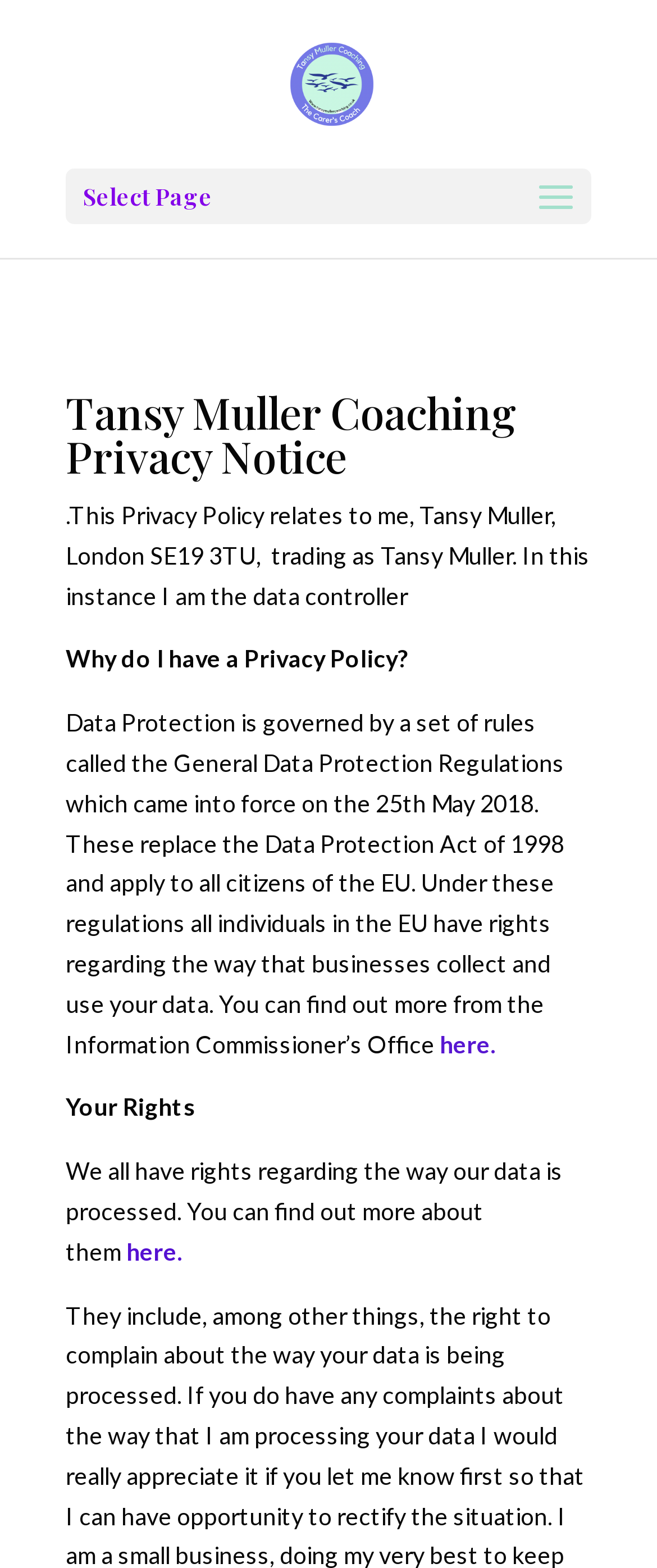Answer the question using only one word or a concise phrase: What is the name of the data controller?

Tansy Muller